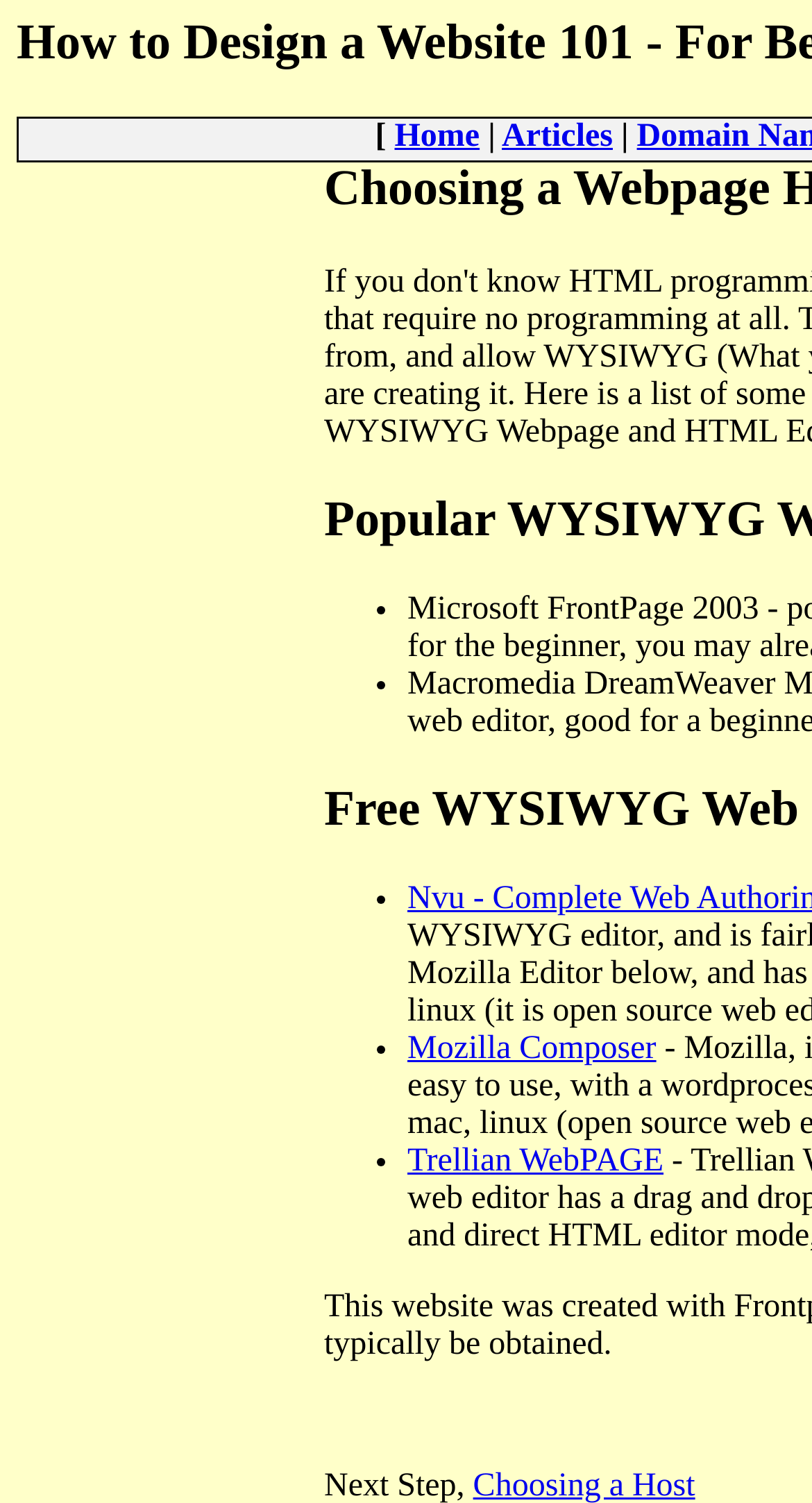What is the purpose of the webpage?
Offer a detailed and full explanation in response to the question.

I inferred the purpose of the webpage by looking at the content, which lists and describes different HTML editor options, indicating that the webpage is intended to help users choose an HTML editor.